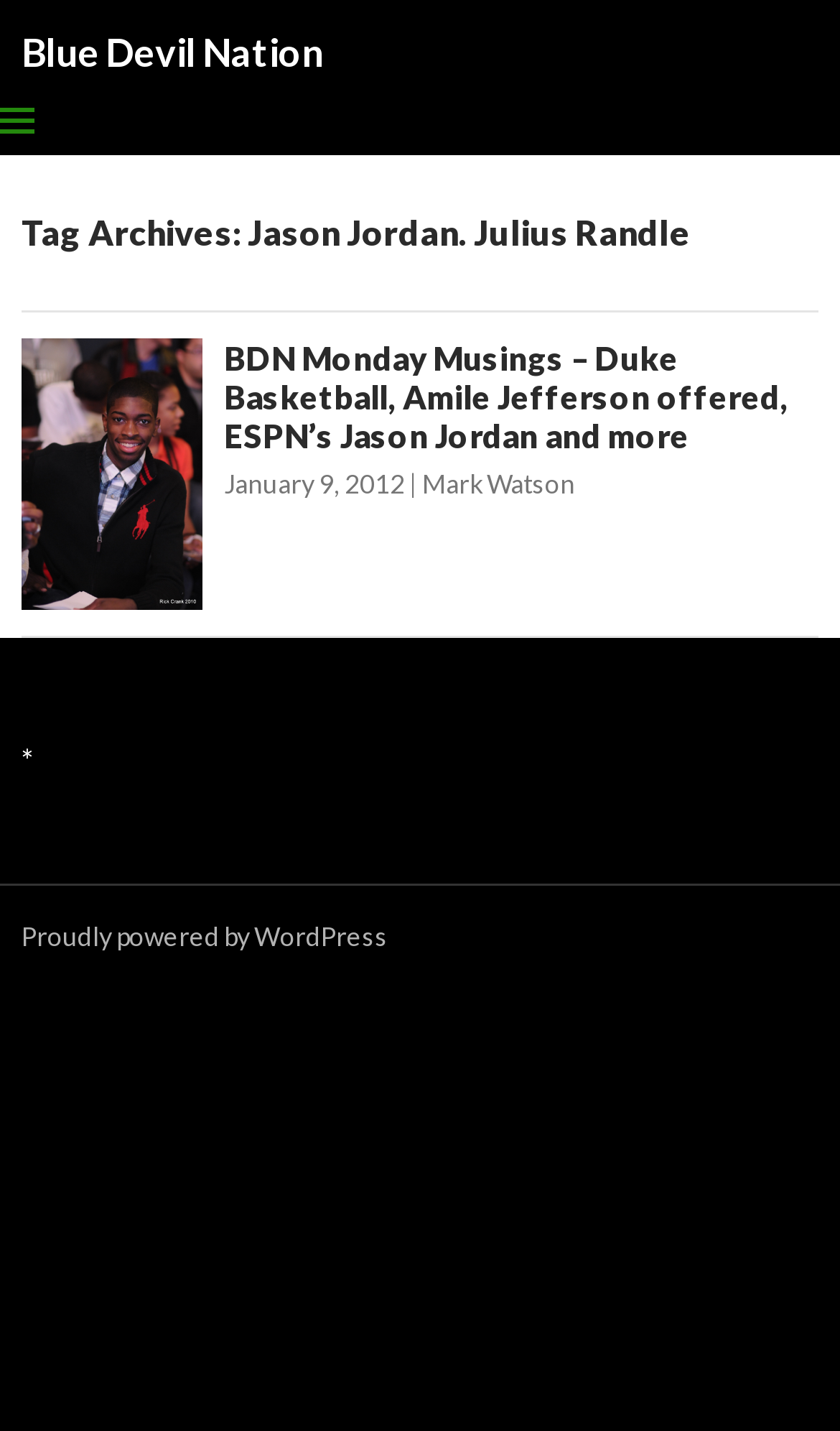Determine the coordinates of the bounding box that should be clicked to complete the instruction: "Click the website title". The coordinates should be represented by four float numbers between 0 and 1: [left, top, right, bottom].

[0.026, 0.0, 0.385, 0.072]